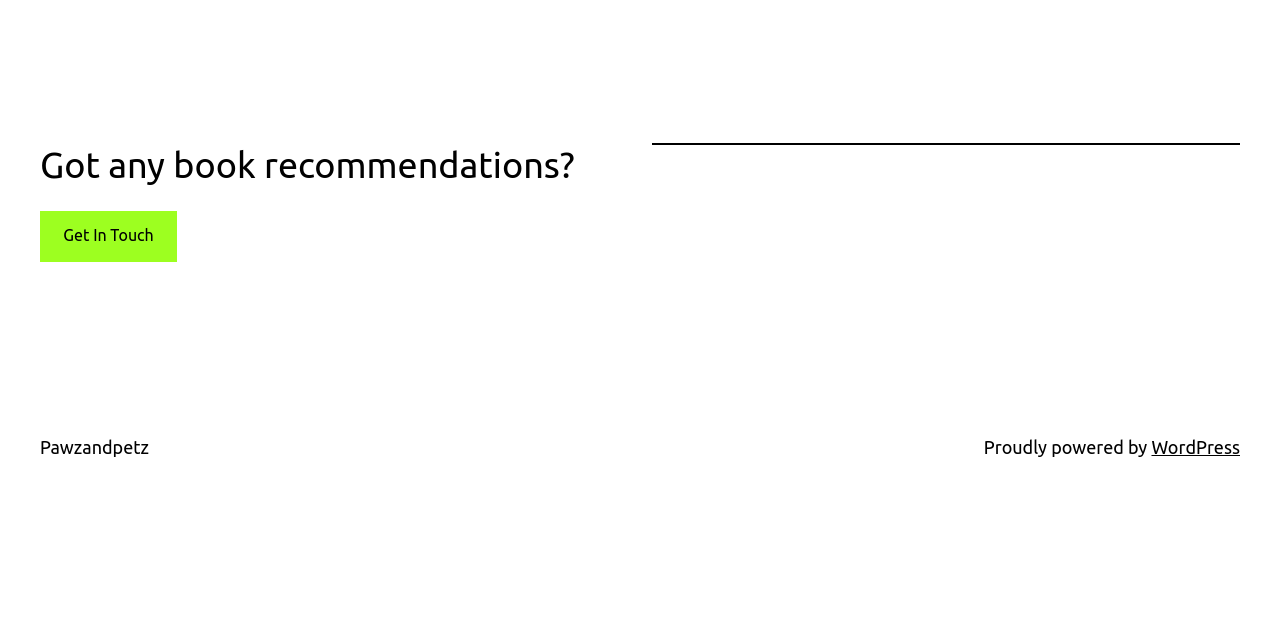Identify the bounding box coordinates for the UI element described as: "Get In Touch".

[0.031, 0.329, 0.138, 0.409]